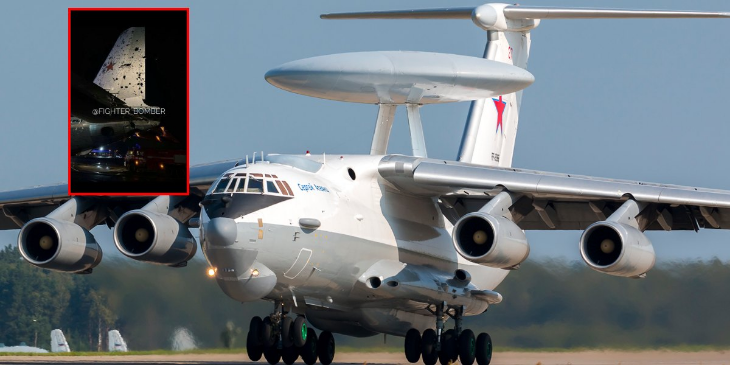What is the context of the moment captured in the image?
Using the image as a reference, answer the question in detail.

The caption beneath the image provides context for the moment captured, stating that Ukraine claims to have shot down the Russian A-50 AEW&C aircraft, which is depicted in the image. This event is highlighted as a critical and embarrassing loss for Russia, emphasizing the ongoing tensions in the region.